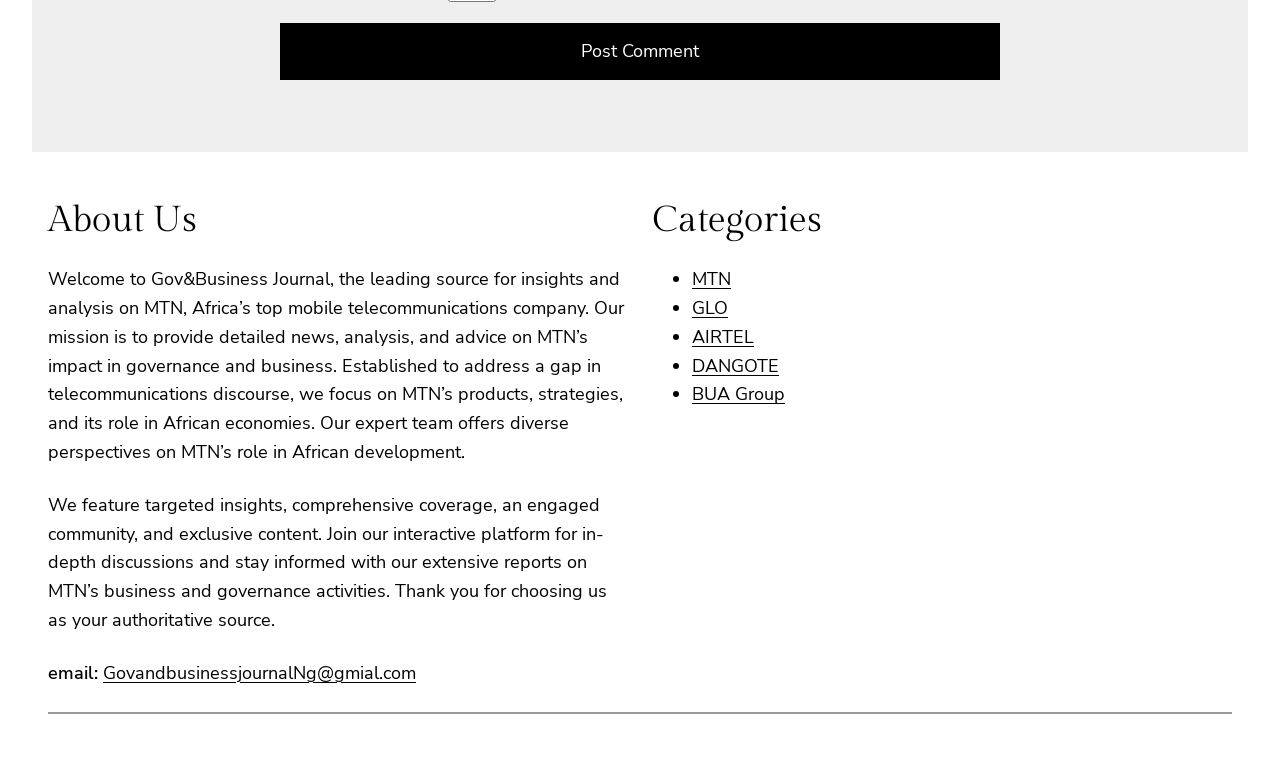Find the bounding box coordinates of the clickable element required to execute the following instruction: "Read about 'About Us'". Provide the coordinates as four float numbers between 0 and 1, i.e., [left, top, right, bottom].

[0.038, 0.258, 0.491, 0.312]